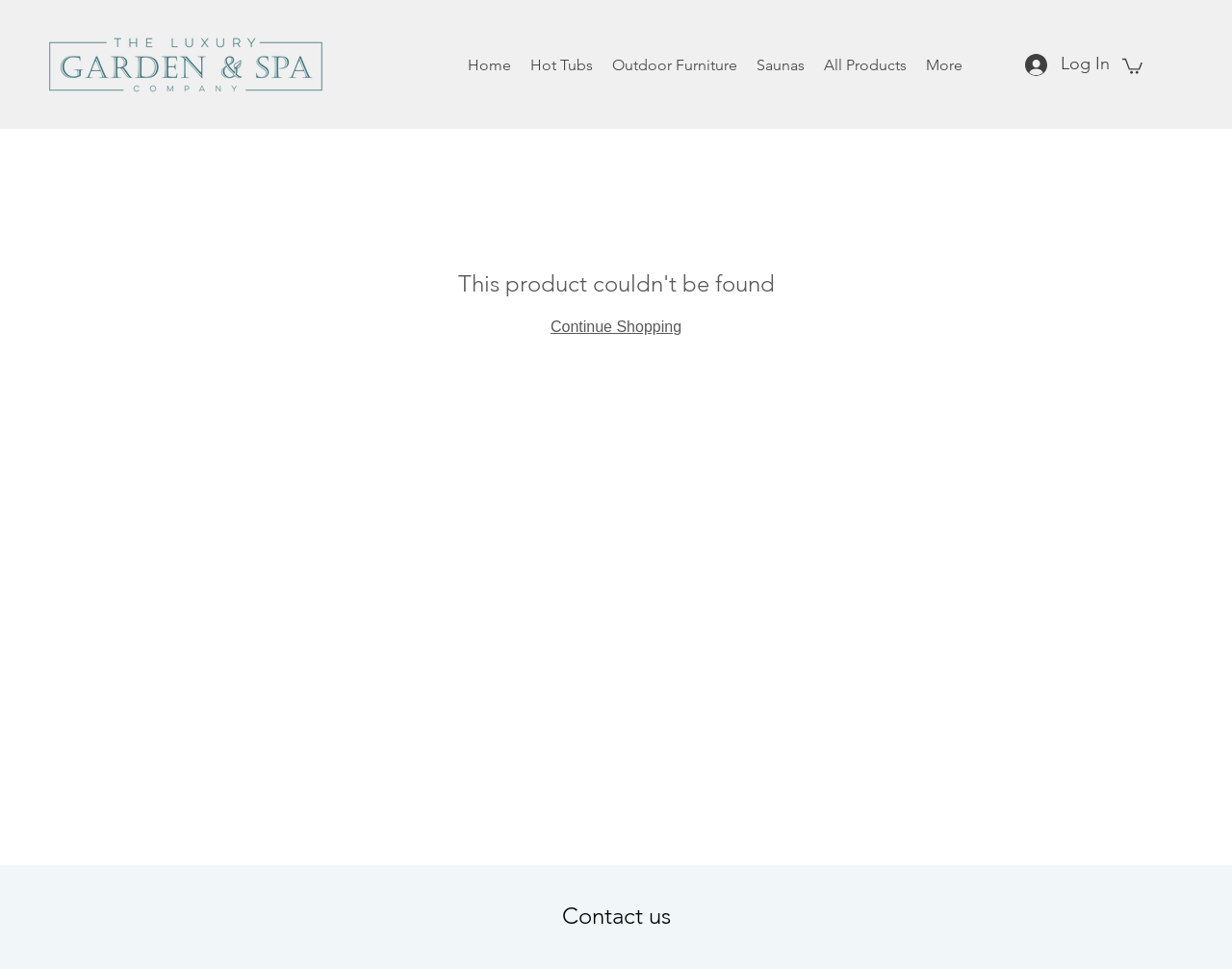Write an elaborate caption that captures the essence of the webpage.

Here is the detailed description of the webpage:

The webpage is a product page for The Luxury Garden and Spa Company. At the top left corner, there is a link to the company's homepage, accompanied by an image of the company's logo. 

To the right of the logo, there is a navigation menu labeled "Site" that contains several links, including "Home", "Hot Tubs", "Outdoor Furniture", "Saunas", "All Products", and "More". These links are positioned horizontally, with "Home" on the left and "More" on the right.

On the top right corner, there is a "Log In" button, accompanied by a small image. Next to the "Log In" button, there is another button with an image, but no text.

The main content of the page is divided into two sections. The top section contains a call-to-action link "Continue Shopping" positioned roughly in the middle of the page. 

The bottom section is dedicated to contact information, with a heading "Contact us" positioned near the bottom of the page, spanning almost the entire width of the page.